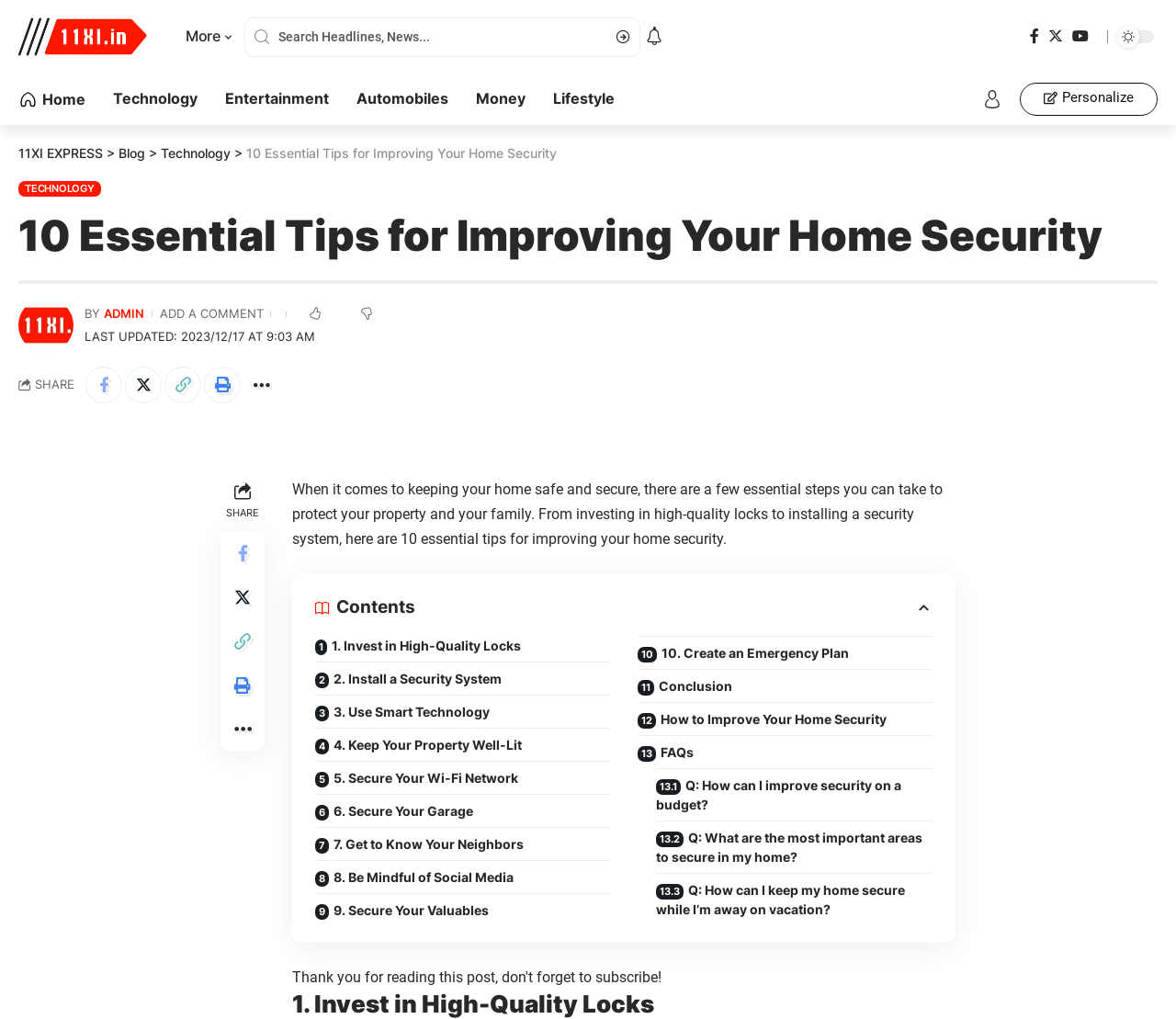Determine the bounding box for the UI element that matches this description: "aria-label="Copy Link"".

[0.188, 0.608, 0.225, 0.651]